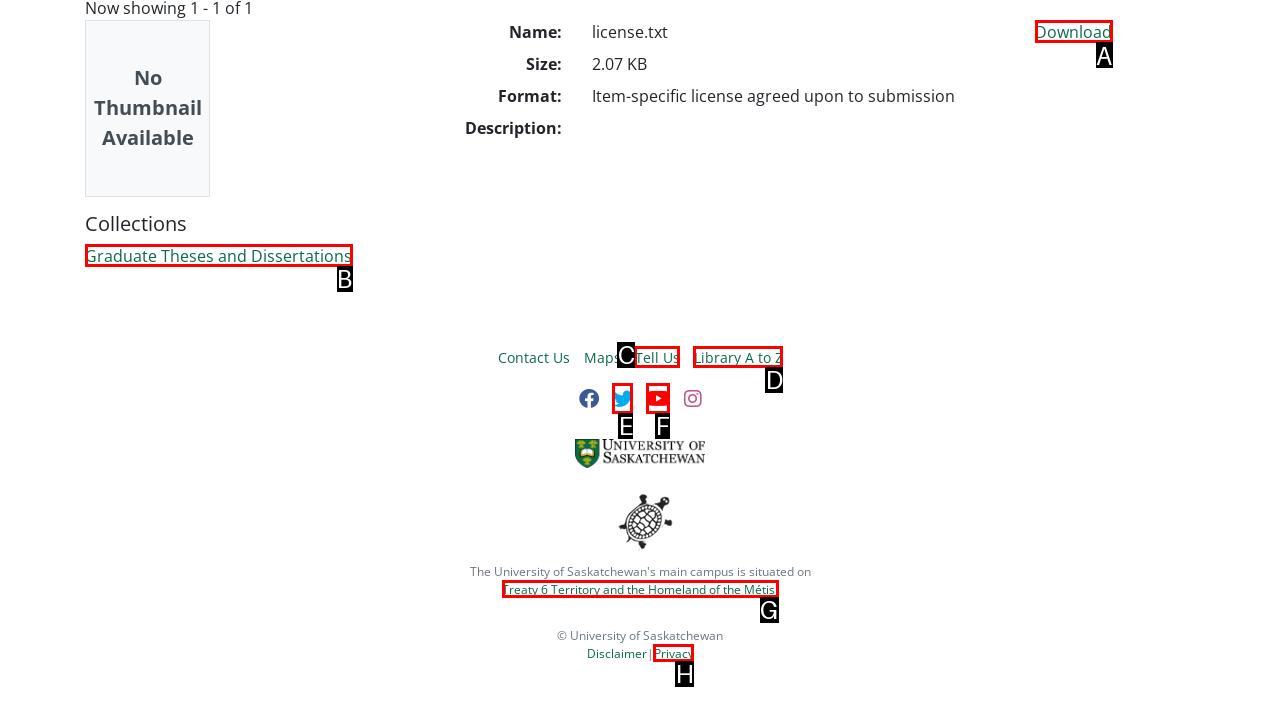Determine the HTML element to click for the instruction: Download the file.
Answer with the letter corresponding to the correct choice from the provided options.

A